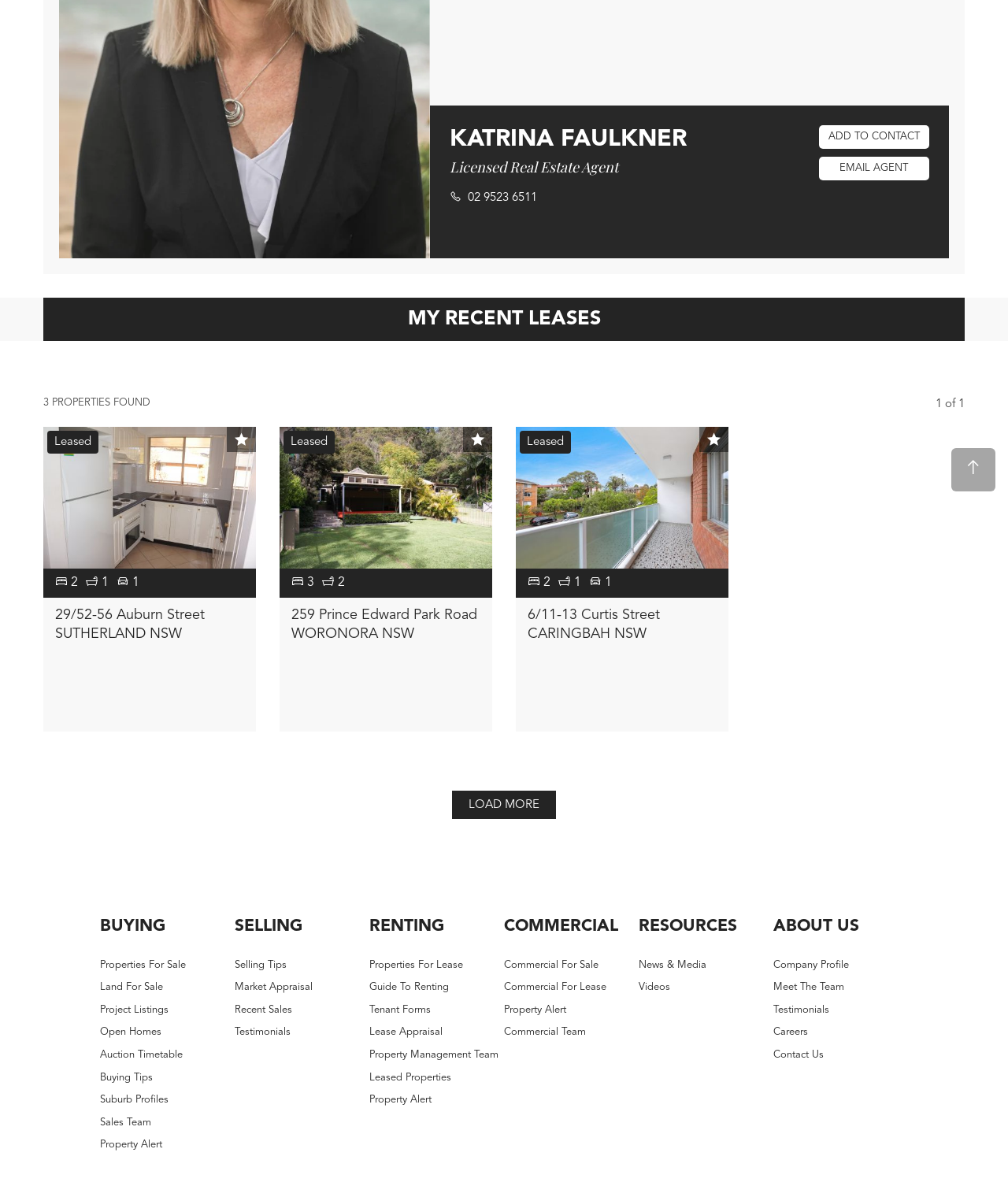Provide the bounding box coordinates, formatted as (top-left x, top-left y, bottom-right x, bottom-right y), with all values being floating point numbers between 0 and 1. Identify the bounding box of the UI element that matches the description: RENTING

[0.366, 0.771, 0.5, 0.791]